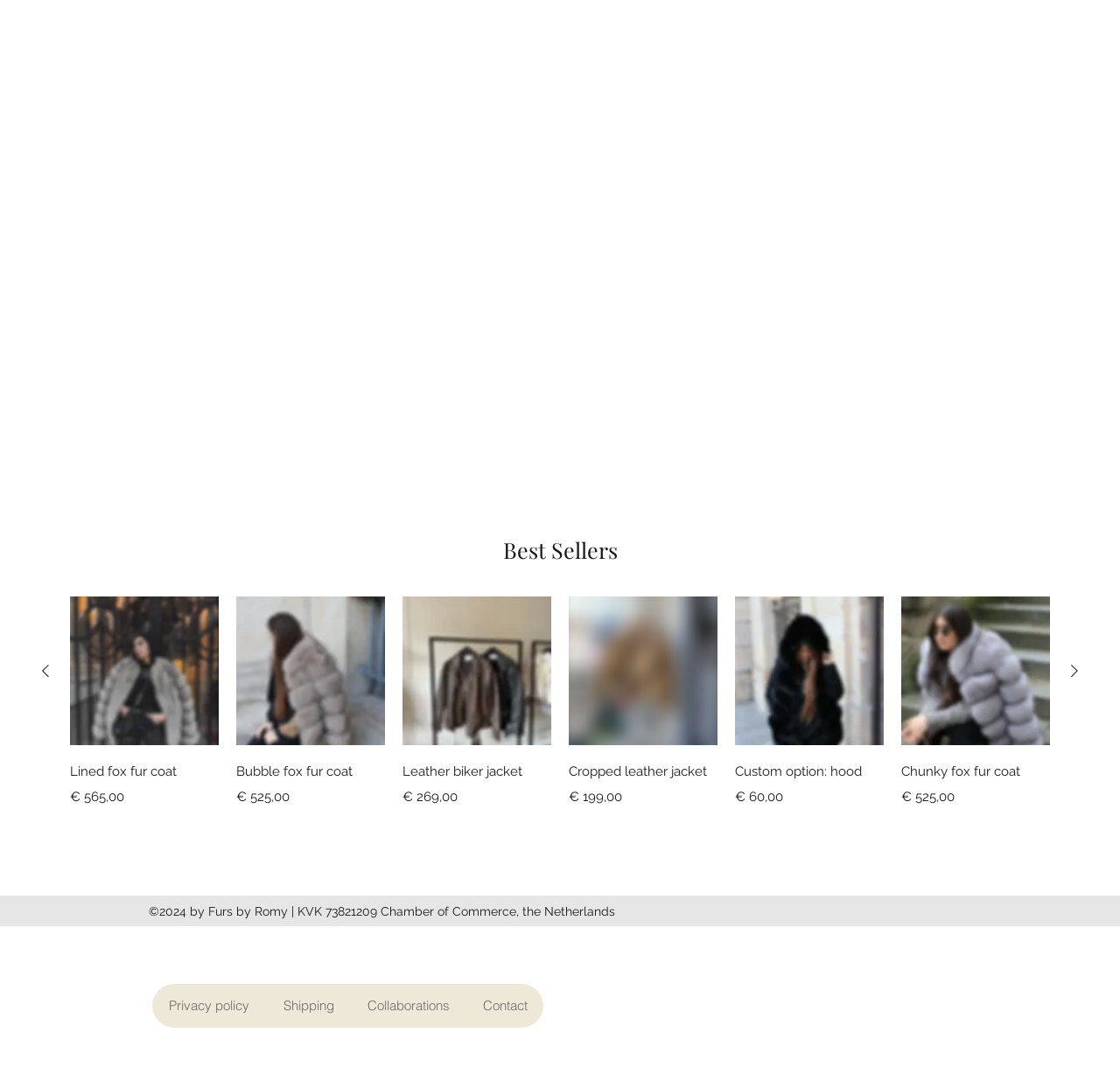What is the category of the products shown?
From the image, respond with a single word or phrase.

Best Sellers